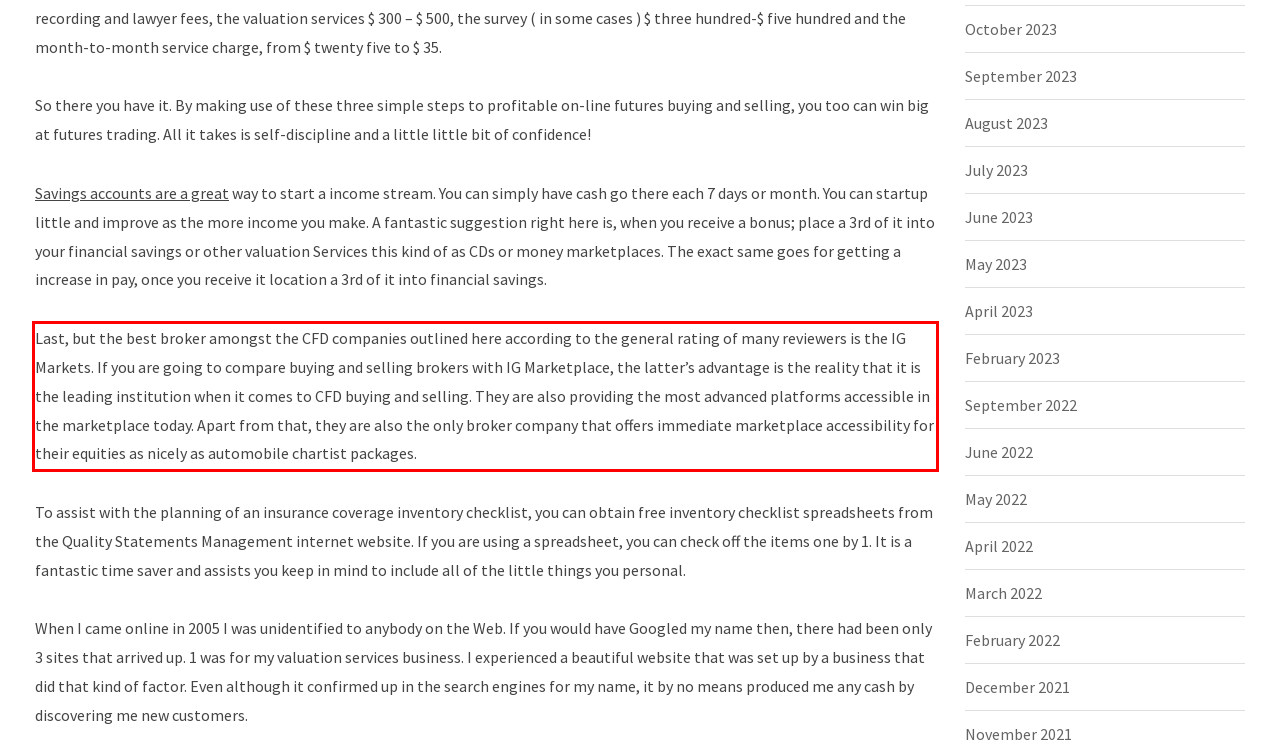You are presented with a screenshot containing a red rectangle. Extract the text found inside this red bounding box.

Last, but the best broker amongst the CFD companies outlined here according to the general rating of many reviewers is the IG Markets. If you are going to compare buying and selling brokers with IG Marketplace, the latter’s advantage is the reality that it is the leading institution when it comes to CFD buying and selling. They are also providing the most advanced platforms accessible in the marketplace today. Apart from that, they are also the only broker company that offers immediate marketplace accessibility for their equities as nicely as automobile chartist packages.